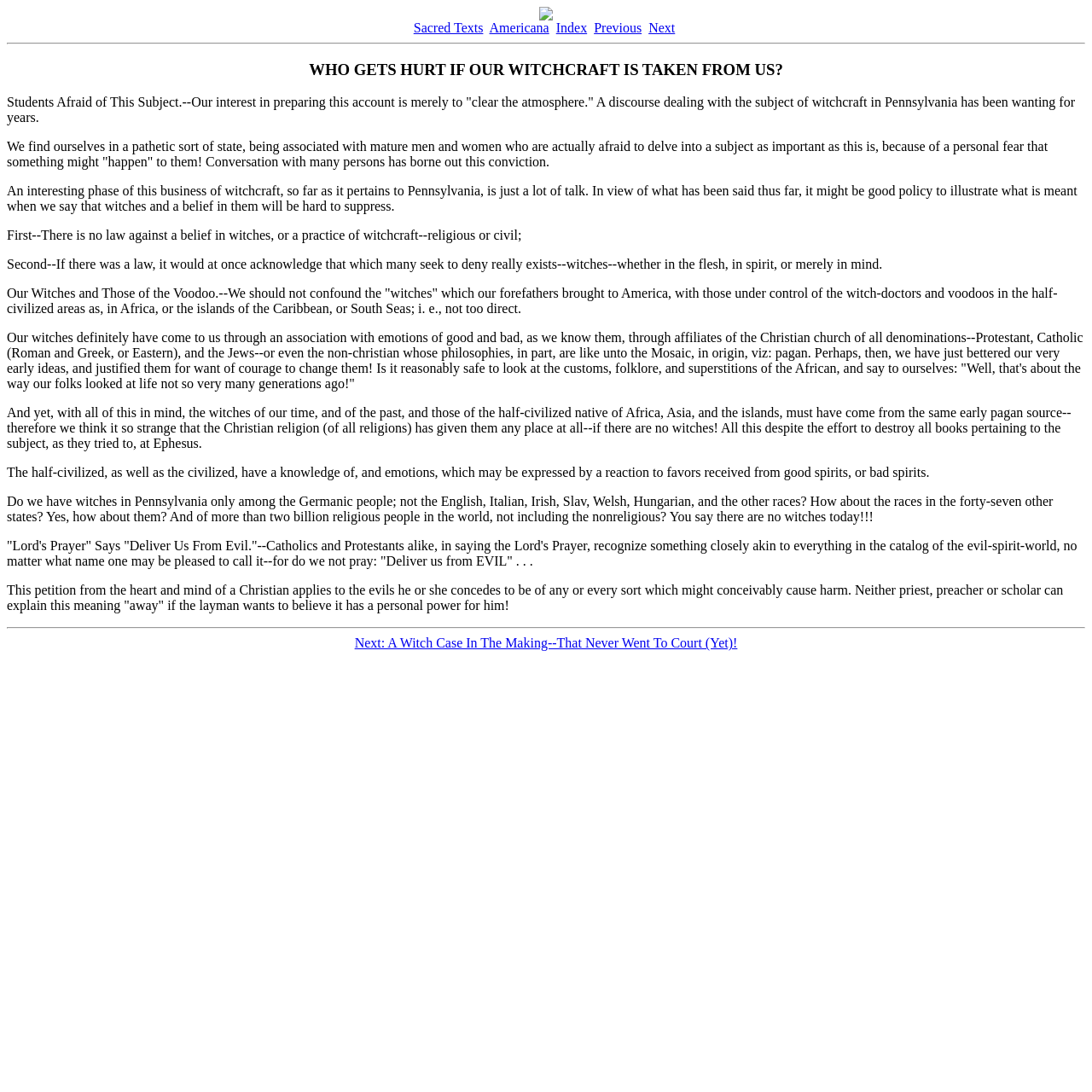Provide a short answer using a single word or phrase for the following question: 
What is the text of the first link on the webpage?

Sacred Texts